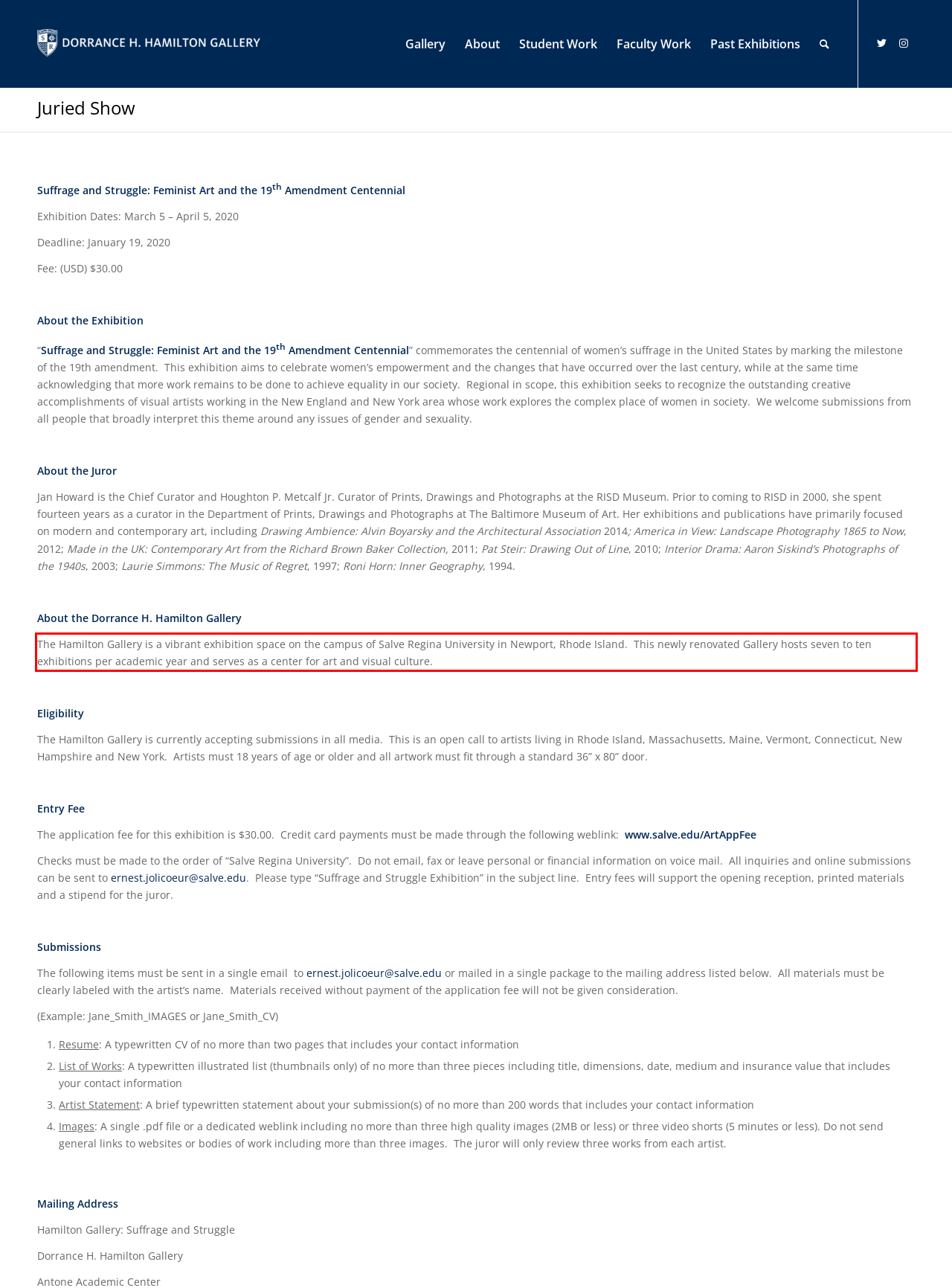Examine the webpage screenshot and use OCR to obtain the text inside the red bounding box.

The Hamilton Gallery is a vibrant exhibition space on the campus of Salve Regina University in Newport, Rhode Island. This newly renovated Gallery hosts seven to ten exhibitions per academic year and serves as a center for art and visual culture.